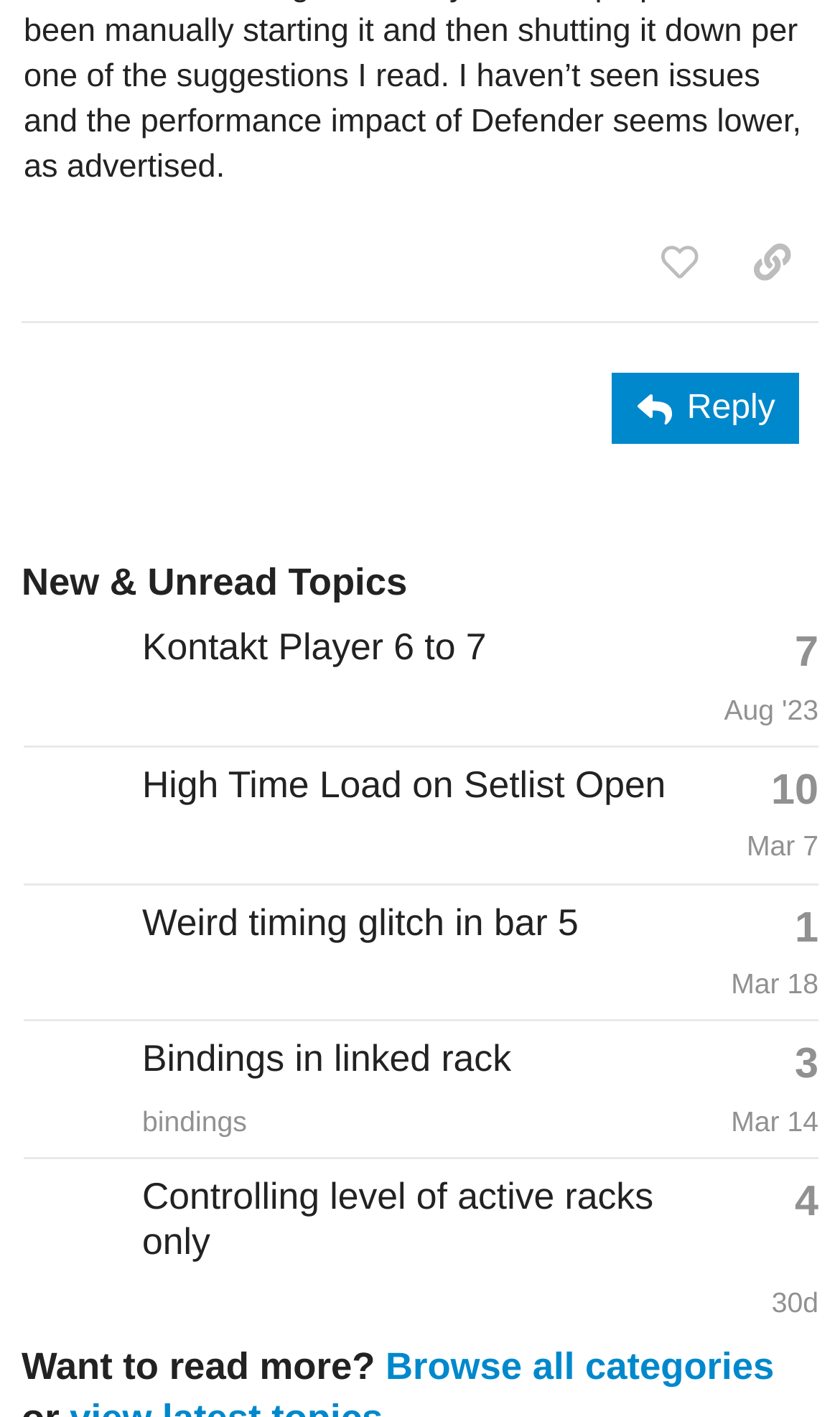Please mark the bounding box coordinates of the area that should be clicked to carry out the instruction: "View profile of dsteinschneider".

[0.028, 0.464, 0.151, 0.49]